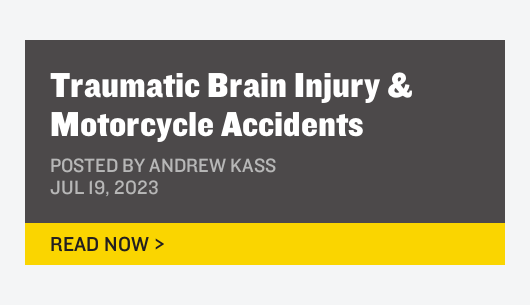Give a thorough explanation of the elements present in the image.

This image presents a bold and informative feature on a blog post titled "Traumatic Brain Injury & Motorcycle Accidents." The title is prominently displayed in white text against a dark background, emphasizing its importance. Below the title, the author’s name, "Posted by Andrew Kass," is presented in a smaller, gray font, providing attribution for the content. The publication date, "JUL 19, 2023," is also included, giving context to the timing of the post. 

At the bottom, a bright yellow call-to-action button invites readers to engage further, with the text "READ NOW >" encouraging immediate interaction. This layout not only draws attention but also effectively communicates the critical subject matter regarding motorcycle safety and health concerns related to traumatic brain injuries.